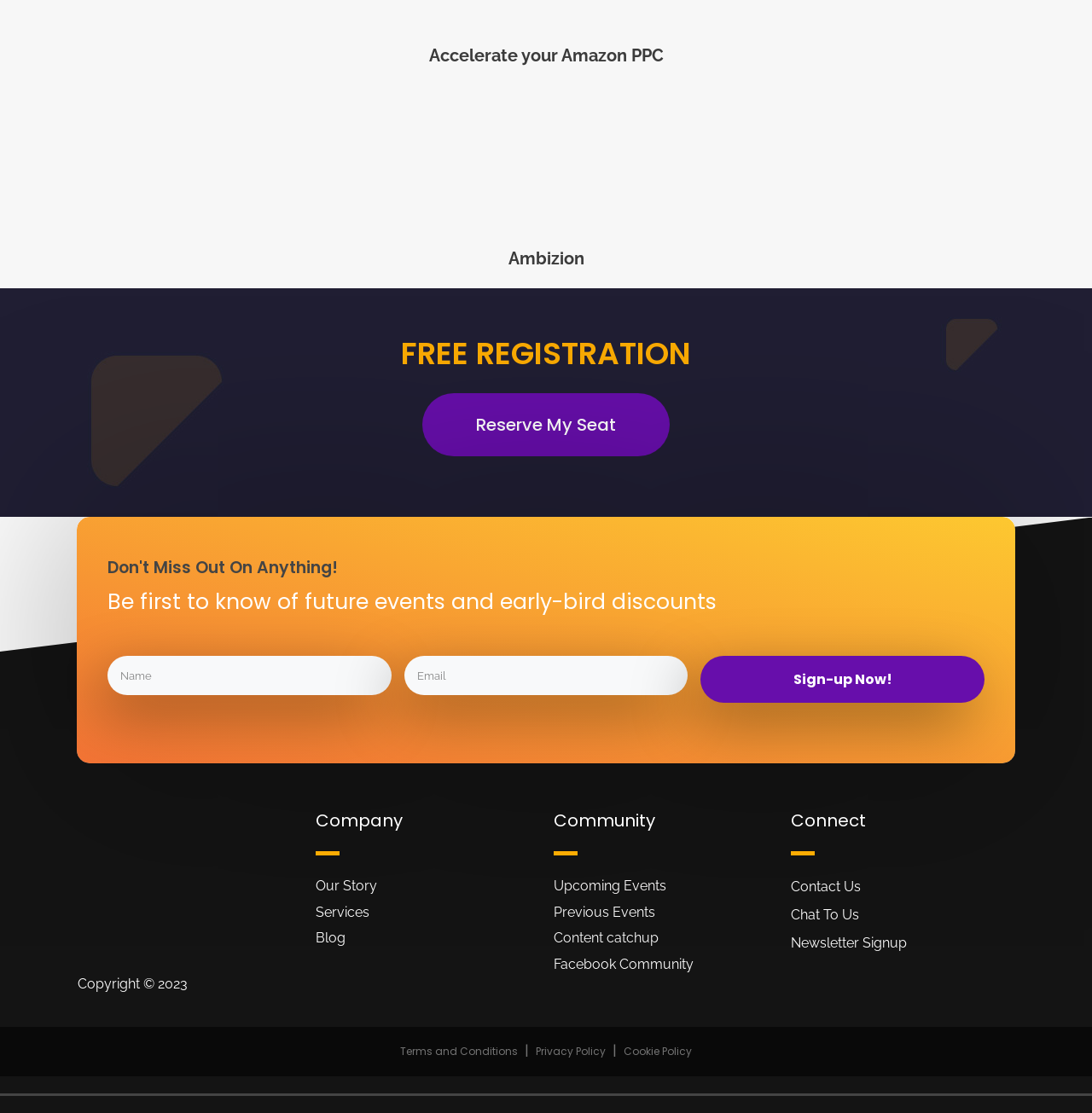Please provide the bounding box coordinate of the region that matches the element description: Blog. Coordinates should be in the format (top-left x, top-left y, bottom-right x, bottom-right y) and all values should be between 0 and 1.

[0.289, 0.835, 0.316, 0.85]